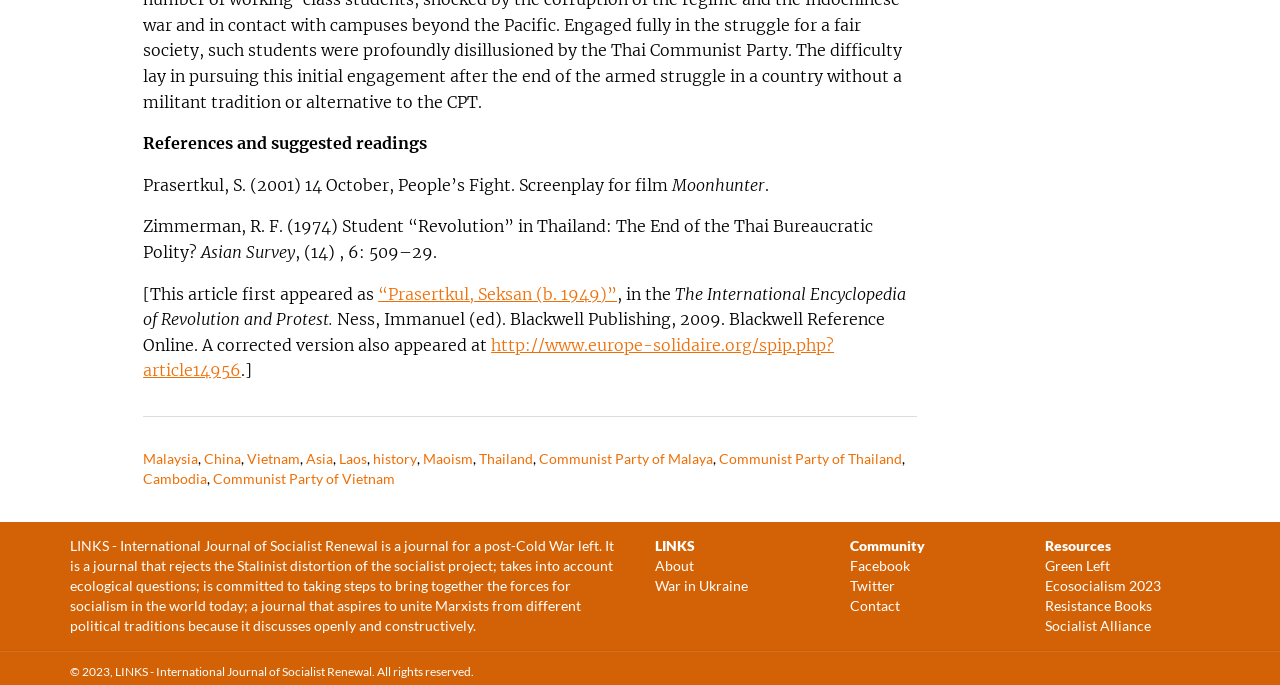Please answer the following question using a single word or phrase: 
What is the name of the journal?

LINKS